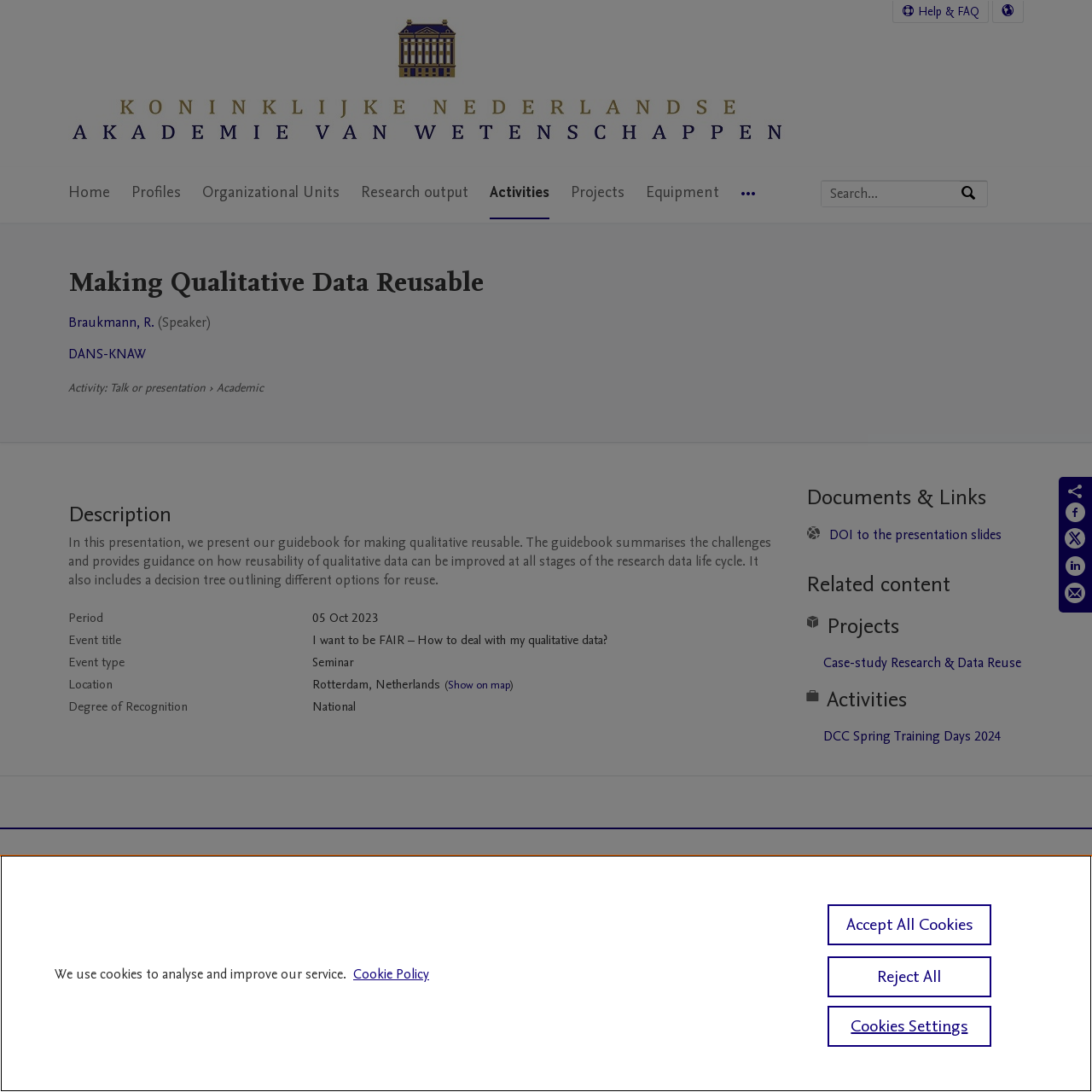Please extract the primary headline from the webpage.

Making Qualitative Data Reusable